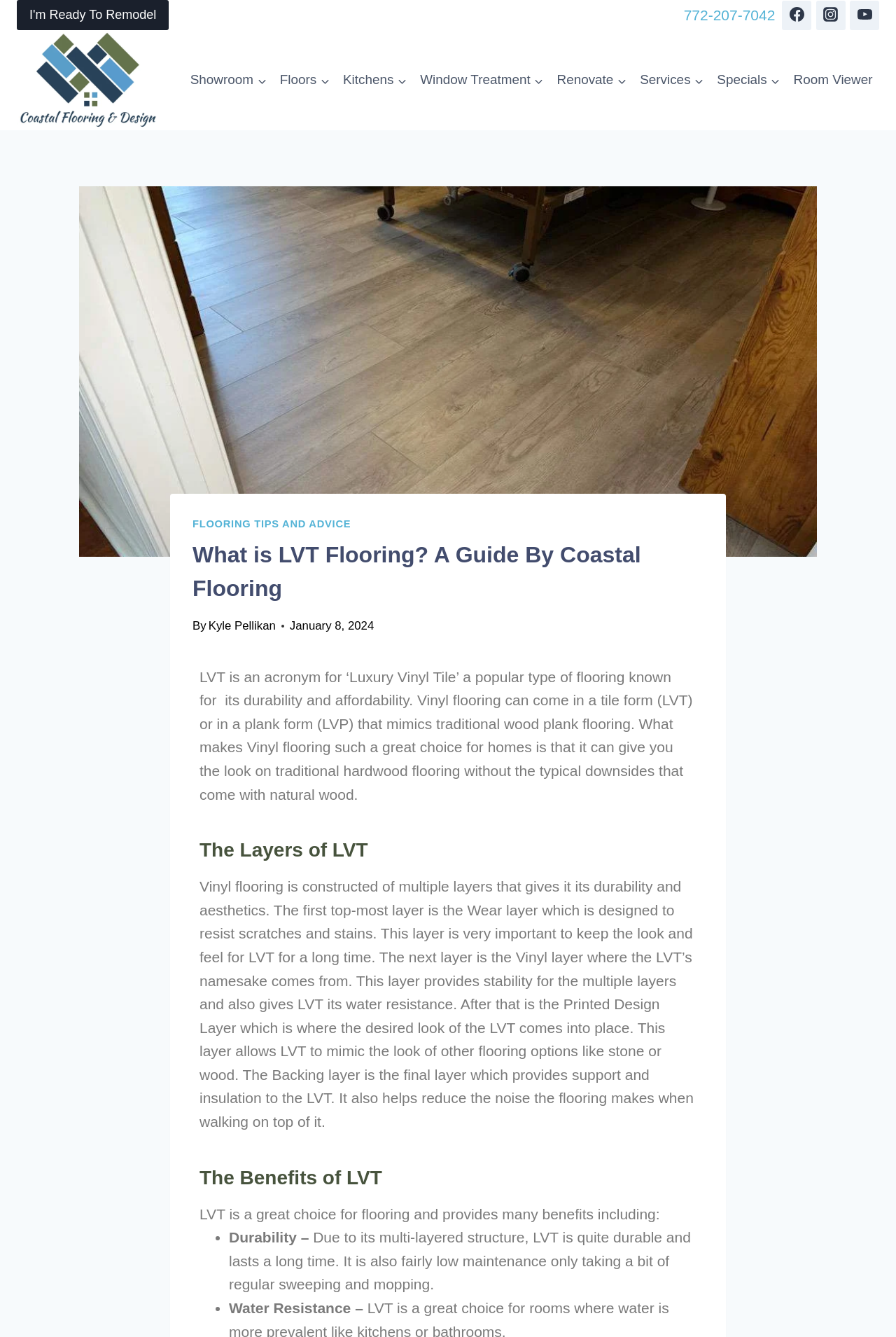From the webpage screenshot, predict the bounding box coordinates (top-left x, top-left y, bottom-right x, bottom-right y) for the UI element described here: alt="Coastal Flooring and Design Center"

[0.019, 0.023, 0.175, 0.097]